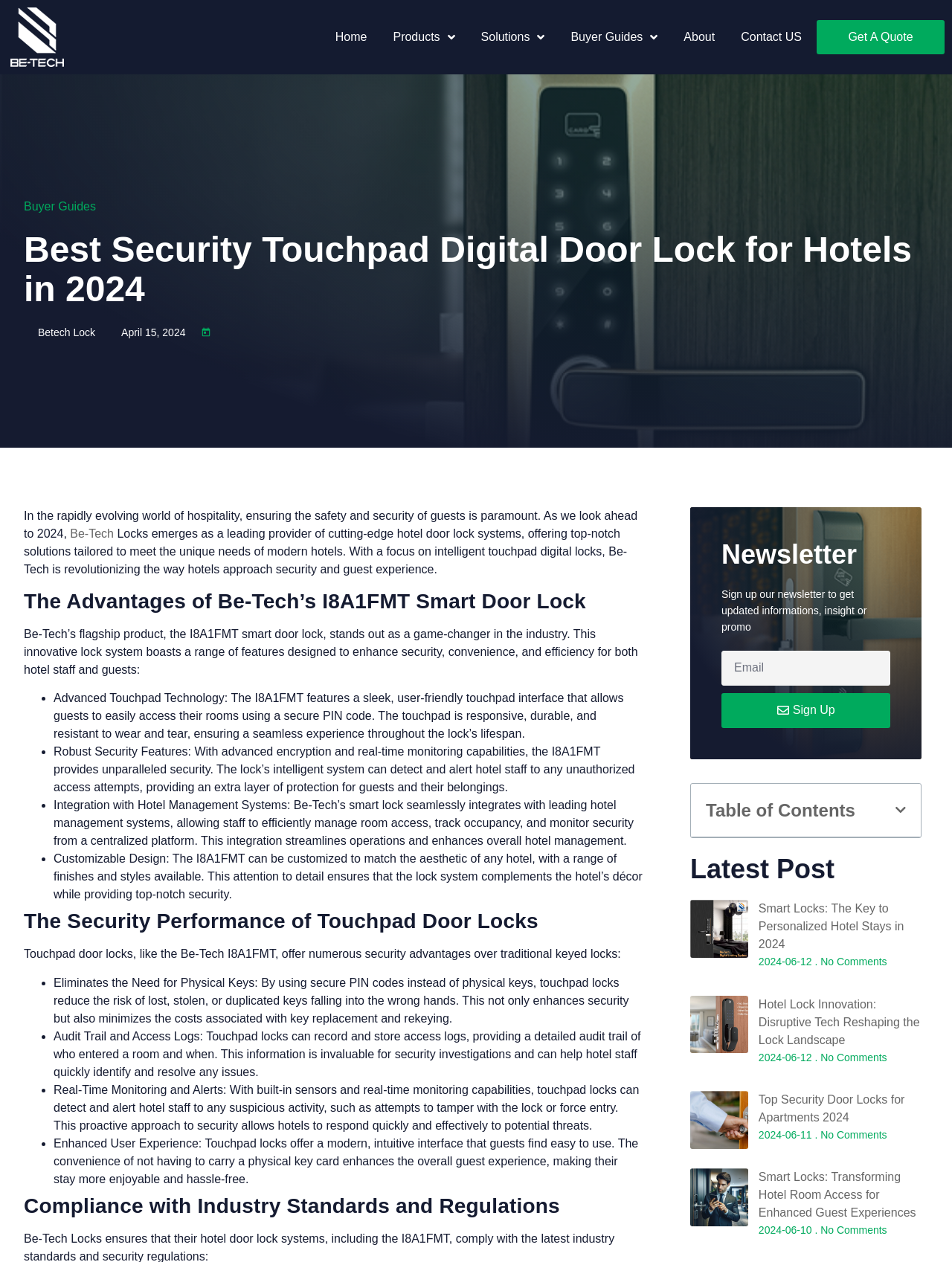Determine the bounding box coordinates of the clickable area required to perform the following instruction: "Read the 'Buyer Guides'". The coordinates should be represented as four float numbers between 0 and 1: [left, top, right, bottom].

[0.025, 0.157, 0.975, 0.171]